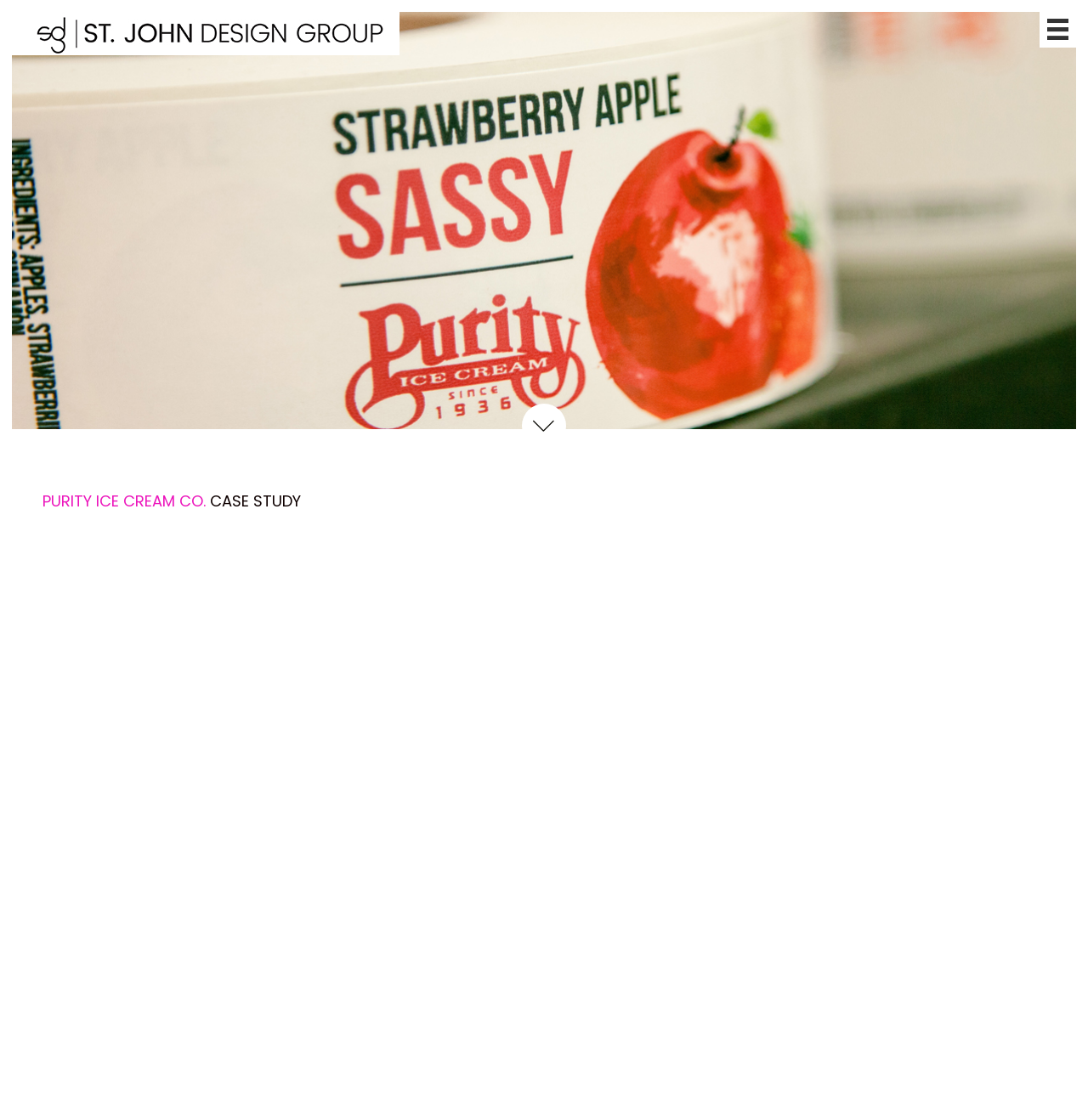Articulate a detailed summary of the webpage's content and design.

The webpage is a case study about Purity Ice Cream Co. by St. John Design Group. At the top left corner, there is a link to the St. John Design Group logo, accompanied by an image of the logo. On the top right corner, there is a menu toggle button with an image.

Below the logo, there is a prominent heading that reads "PURITY ICE CREAM CO. CASE STUDY". Underneath, there is a challenge statement that describes the problem Purity Ice Cream Co. faced, which is to keep its brand fresh while expanding its retail space and customer experience.

Following the challenge statement, there is a solution section that provides a detailed description of how St. John Design Group worked with Purity Ice Cream Co. to develop a solution that kept the brand's historical roots while increasing efficiency and impact. The solution section is divided into several paragraphs, with headings that highlight the different aspects of the solution, including graphics, menus, and interior expansion.

To the right of the solution section, there are five links with headings that read "OUR SOLUTION", "Signage & Collateral", "Breakfast & Lunch Launch", "Space Planning & Design", and "Merchandise" and "Packaging". These links likely lead to more detailed information about each aspect of the solution.

At the bottom of the page, there is a heading that reads "SIGNAGE AND COLLATERAL", which may indicate the start of a new section or subsection. There is also a credit line that mentions the photographer and the source of the photos used on the page.